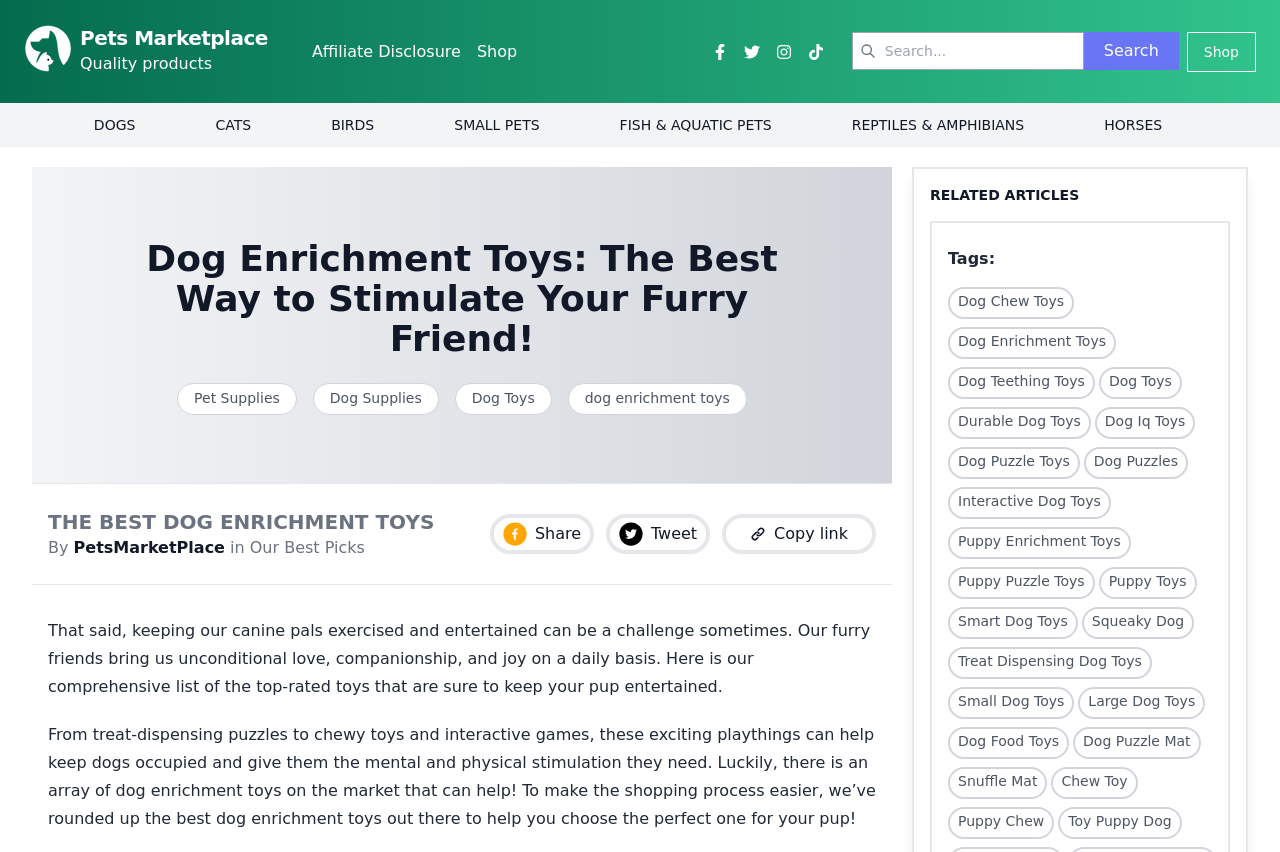Can you determine the bounding box coordinates of the area that needs to be clicked to fulfill the following instruction: "Share on Facebook"?

[0.386, 0.608, 0.461, 0.646]